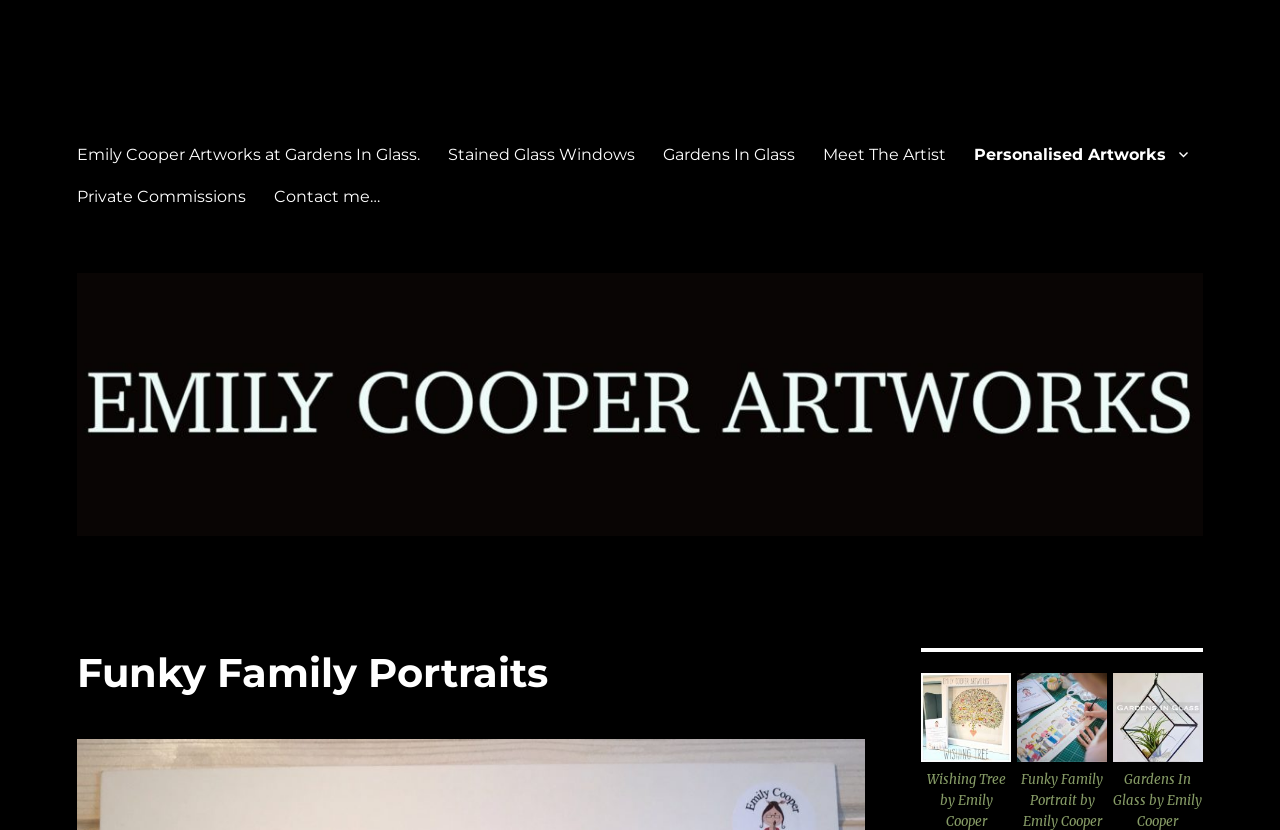What is the name of the first artwork displayed?
Please provide a comprehensive answer based on the information in the image.

I found the answer by looking at the image elements on the page, which are described as 'Wishing Tree by Emily Cooper', 'Funky Family Portrait by Emily Cooper', and 'Gardens In Glass by Emily Cooper'. The first image element is described as 'Wishing Tree by Emily Cooper', which suggests that the name of the first artwork displayed is 'Wishing Tree'.